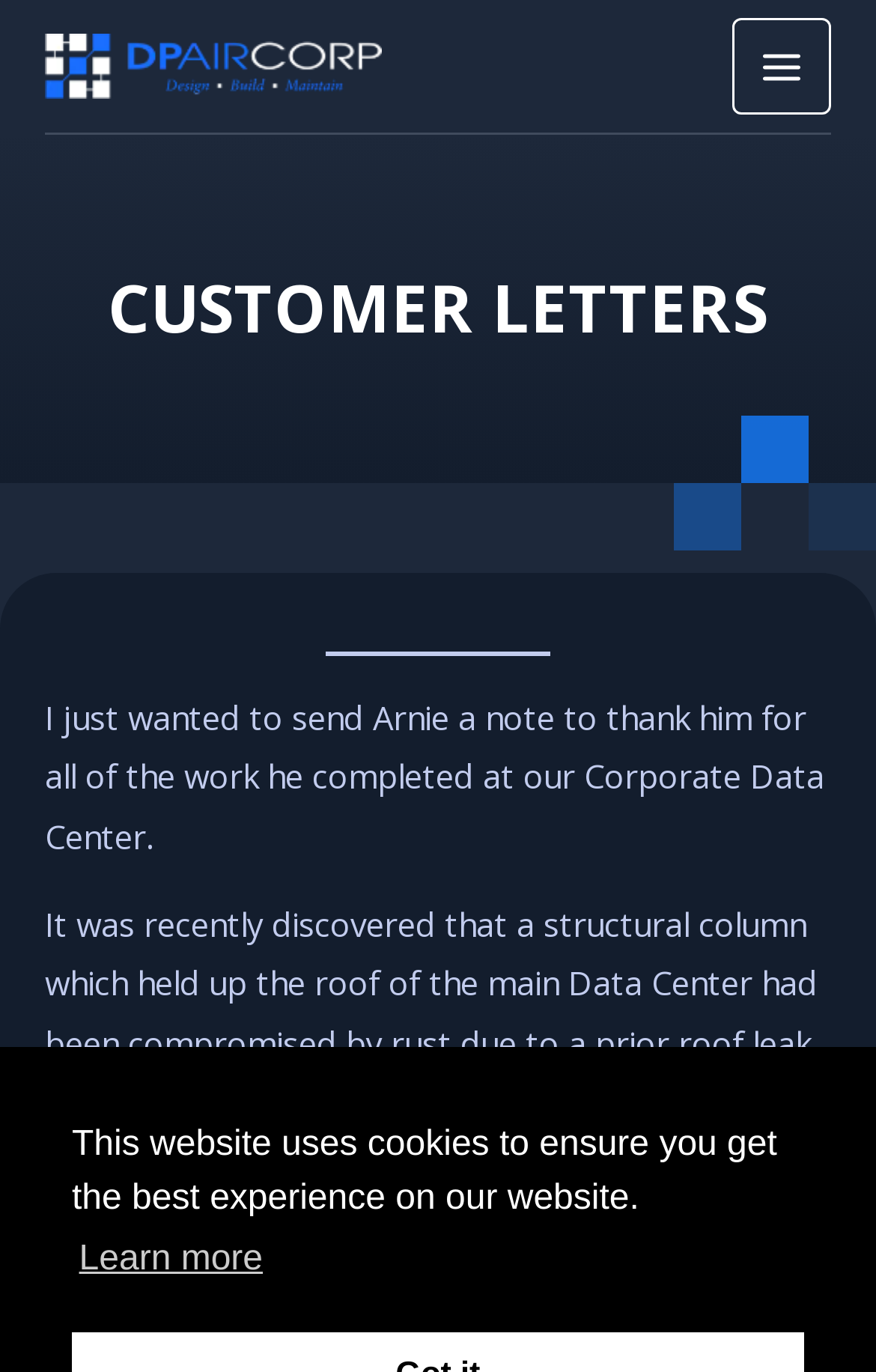What is the text of the static text element?
Please provide a comprehensive answer based on the information in the image.

The static text element is located in the main content area, and its text is 'I just wanted to send Arnie a note to thank him for all of the work he completed at our Corporate Data Center.'